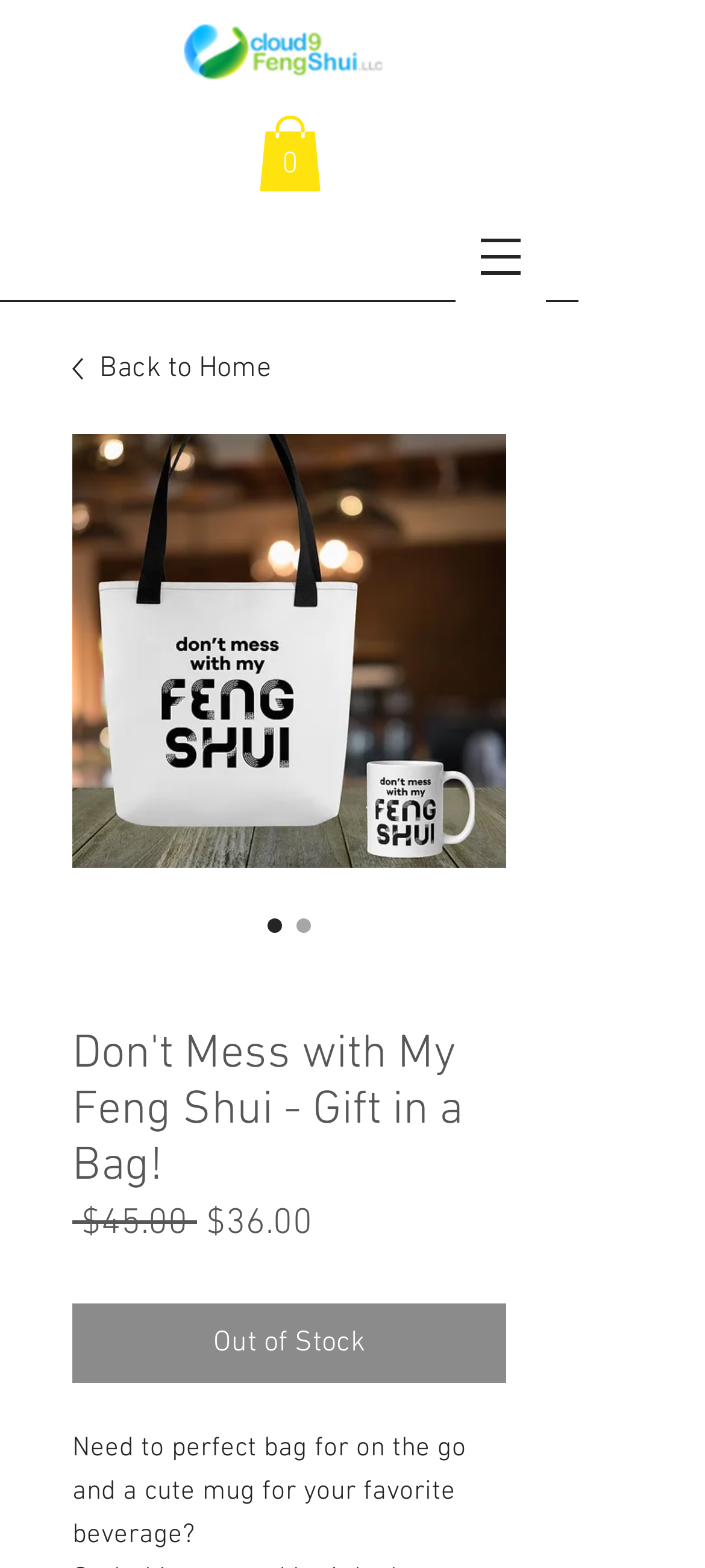What is the sale price of the product?
Based on the image, provide your answer in one word or phrase.

$36.00